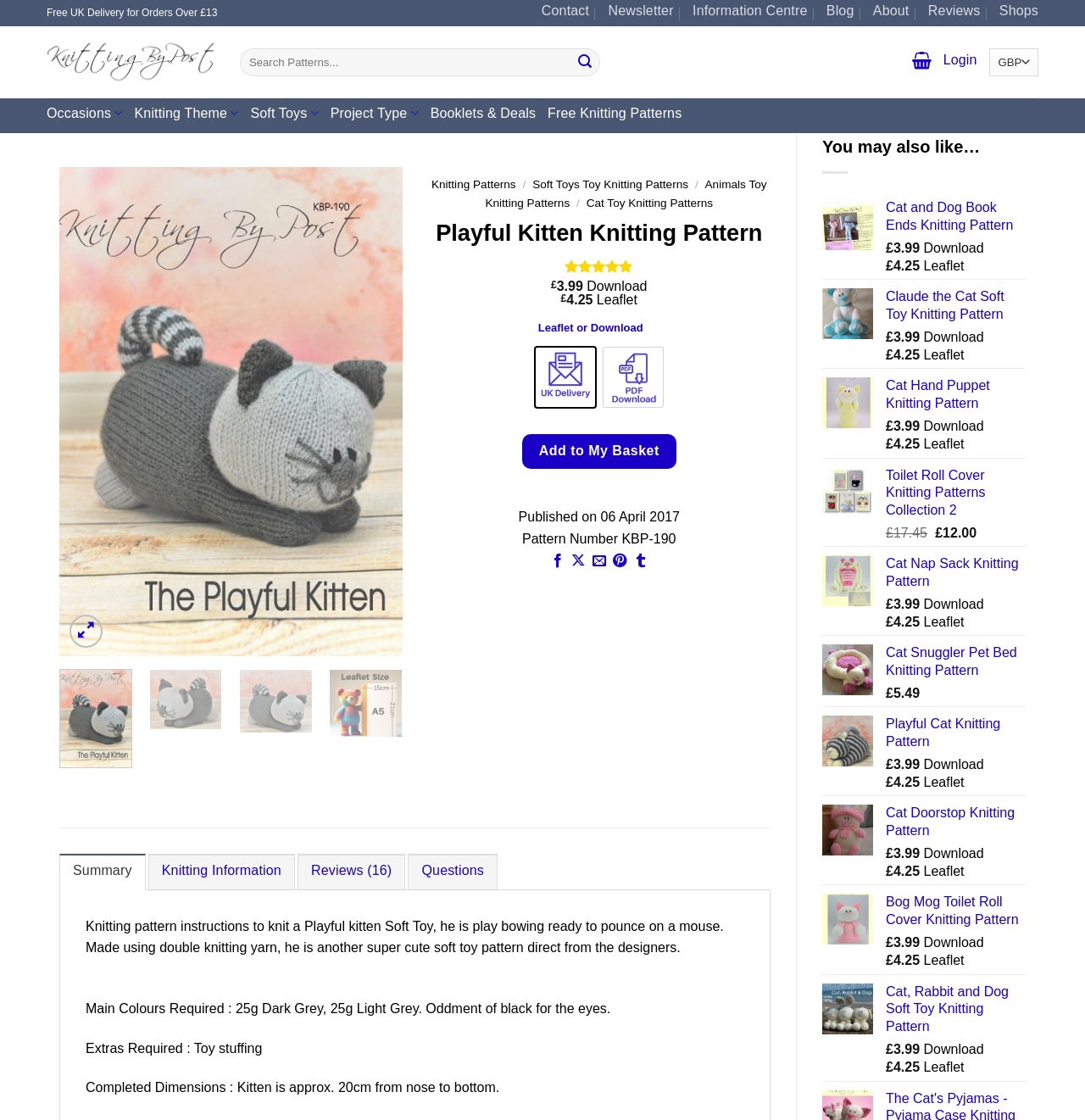Specify the bounding box coordinates of the element's region that should be clicked to achieve the following instruction: "Login to your account". The bounding box coordinates consist of four float numbers between 0 and 1, in the format [left, top, right, bottom].

[0.869, 0.04, 0.901, 0.071]